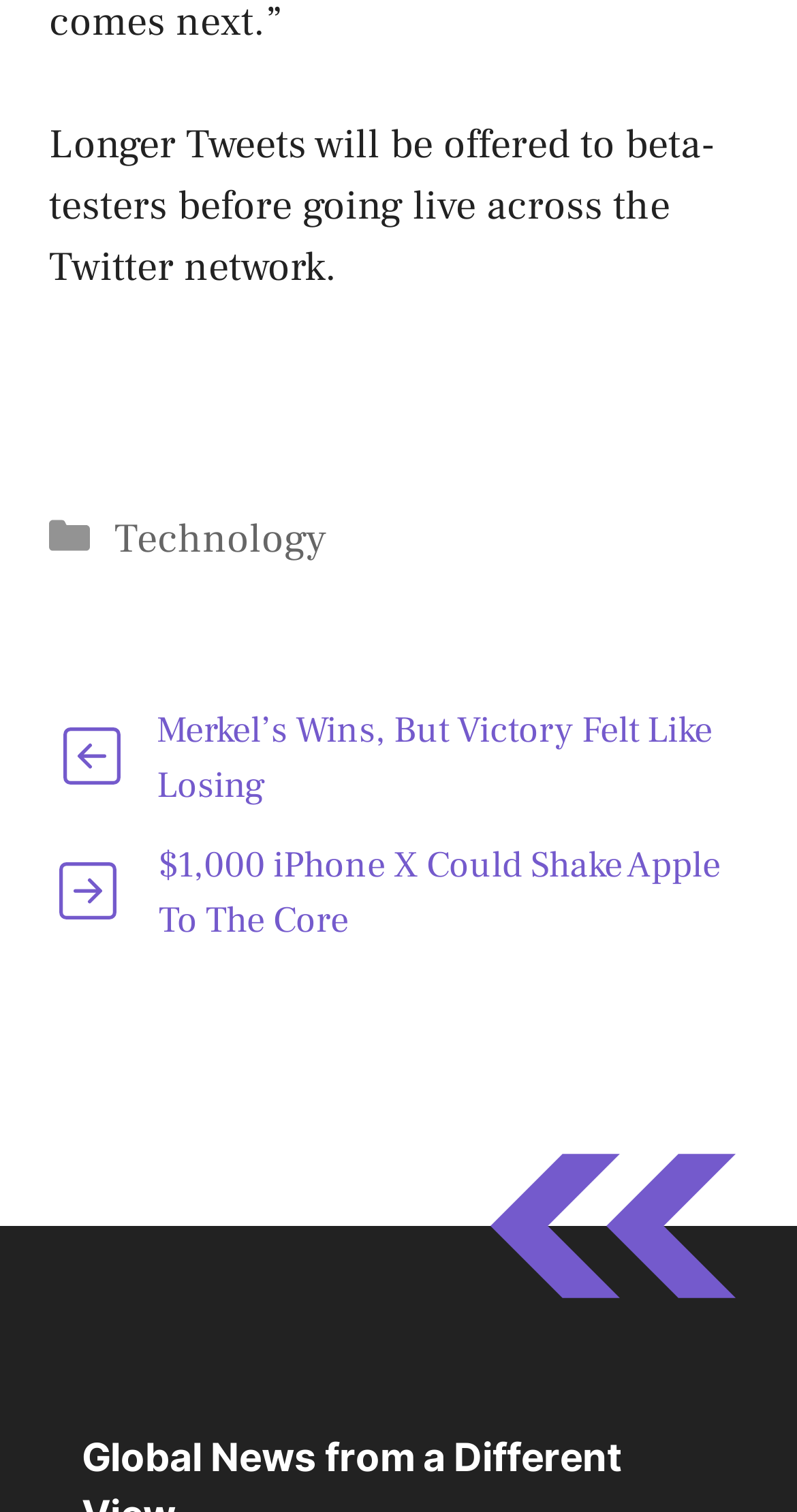Please use the details from the image to answer the following question comprehensively:
What is the topic of the first article?

I looked at the link text of the first article, which is 'Merkel’s Wins, But Victory Felt Like Losing', and determined that the topic is about Merkel's wins.